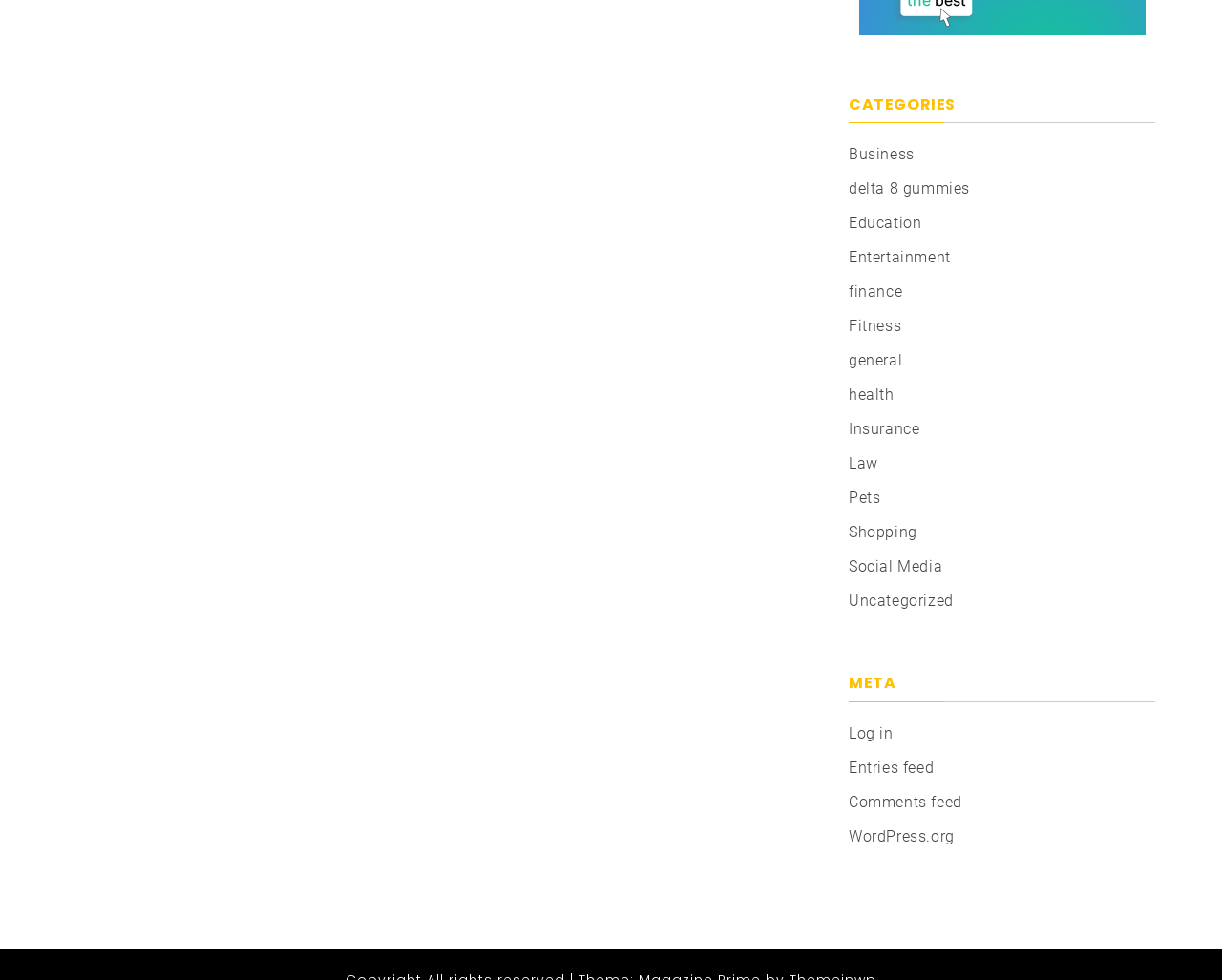Calculate the bounding box coordinates for the UI element based on the following description: "buy cigarettes online canada". Ensure the coordinates are four float numbers between 0 and 1, i.e., [left, top, right, bottom].

None